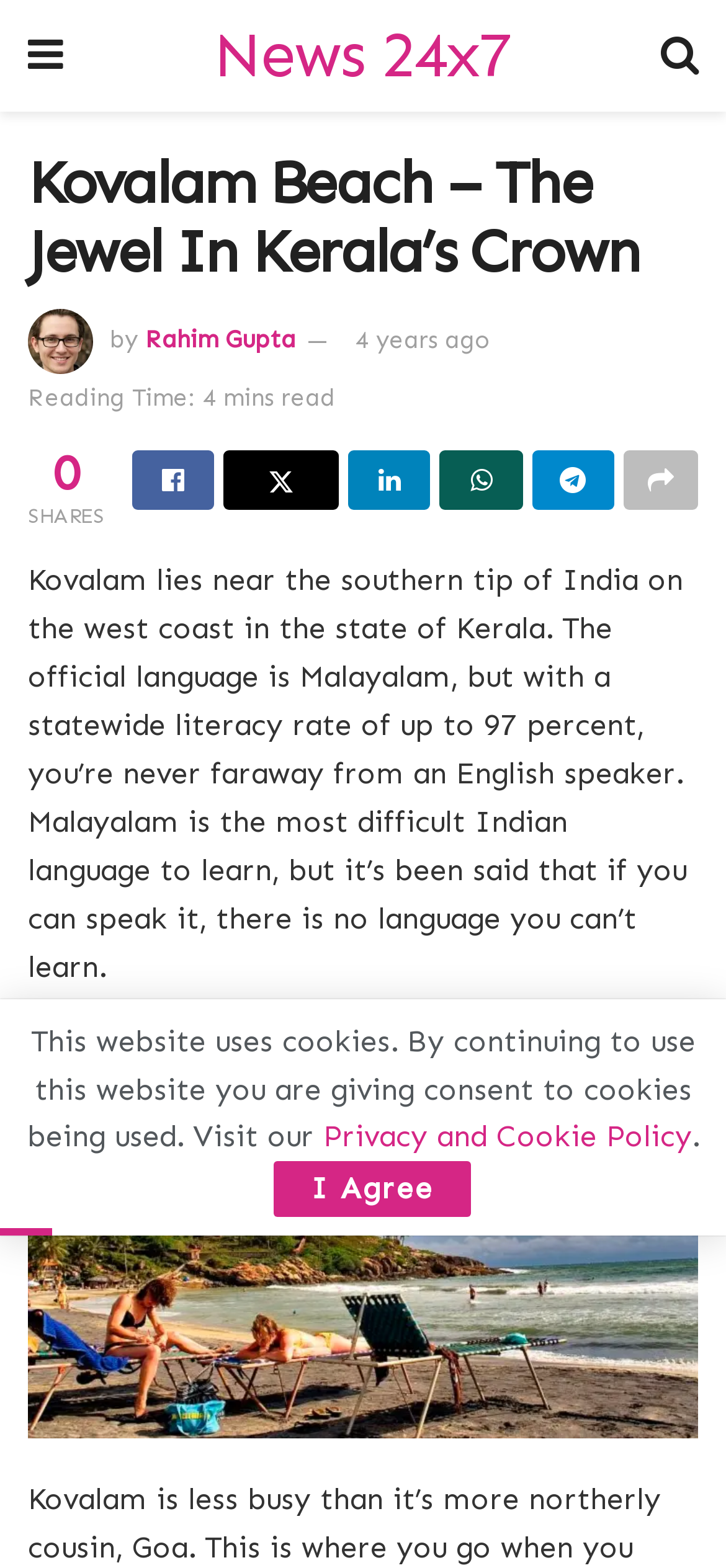What is the literacy rate in Kerala?
Look at the image and respond to the question as thoroughly as possible.

The literacy rate is mentioned in the main content of the article, which states that the official language is Malayalam, but with a statewide literacy rate of up to 97 percent.